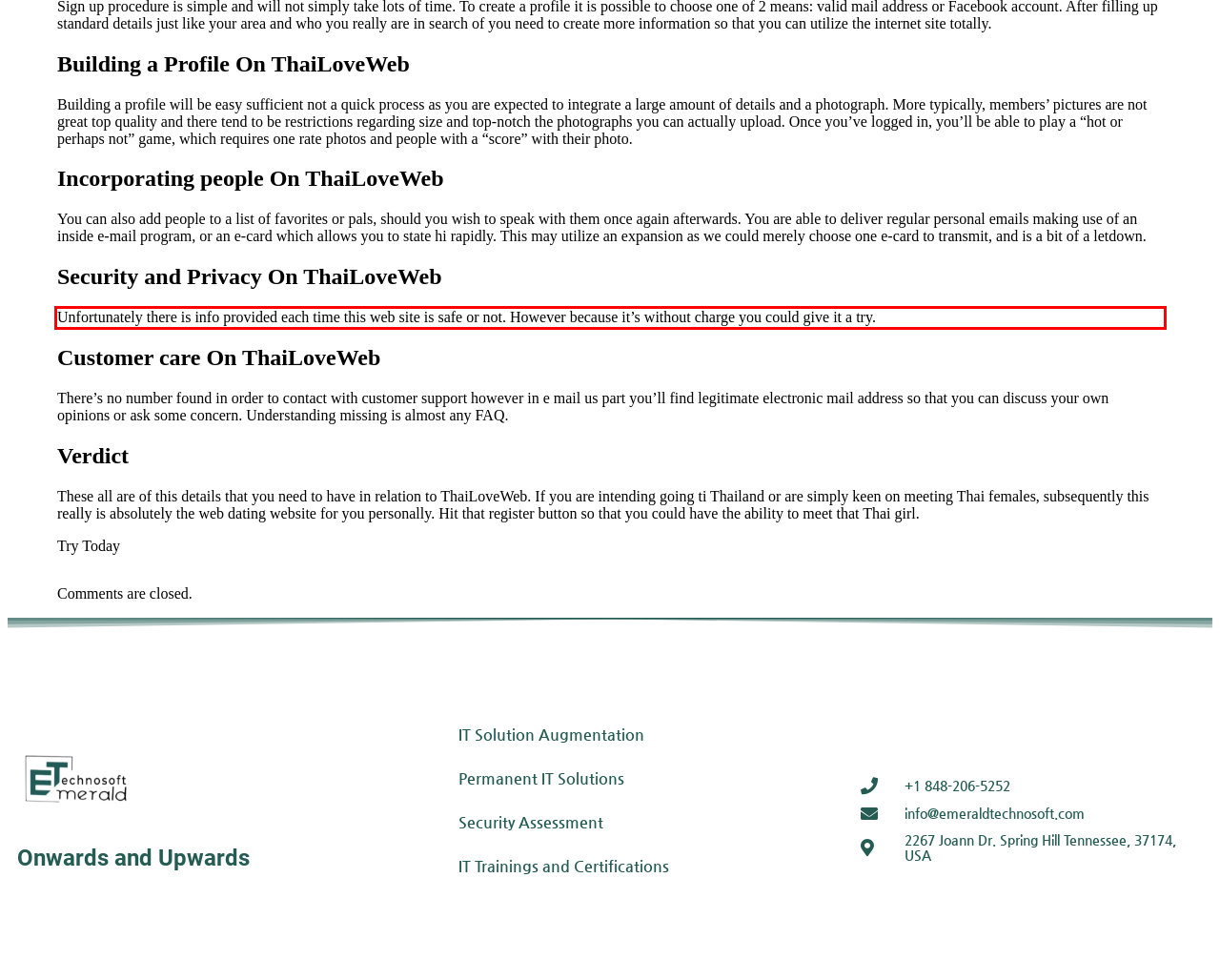You have a screenshot with a red rectangle around a UI element. Recognize and extract the text within this red bounding box using OCR.

Unfortunately there is info provided each time this web site is safe or not. However because it’s without charge you could give it a try.